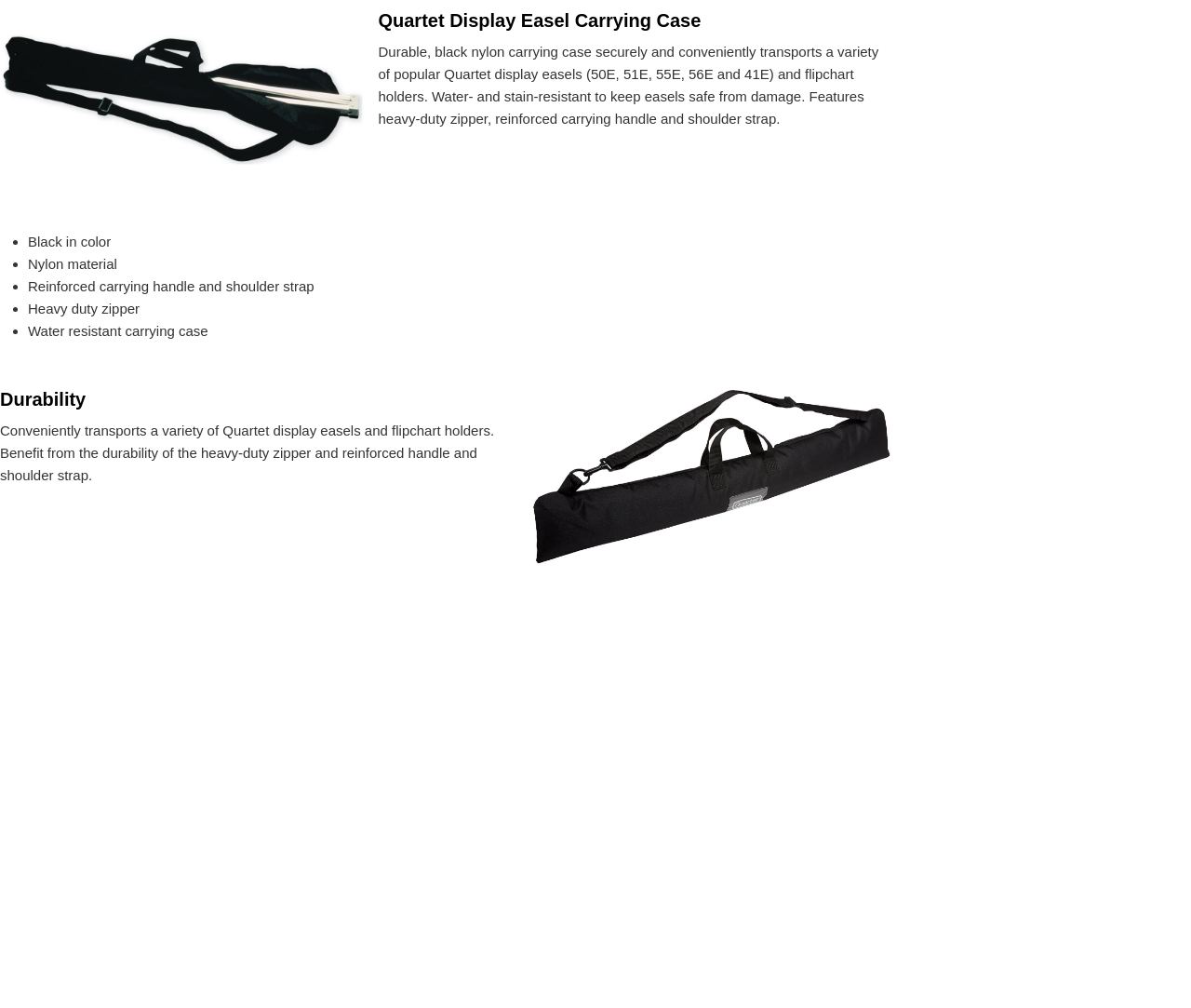What is the benefit of the reinforced handle and shoulder strap?
Look at the image and respond to the question as thoroughly as possible.

The answer can be found in the section titled 'Durability', where it is mentioned that the reinforced handle and shoulder strap contribute to the durability of the carrying case.